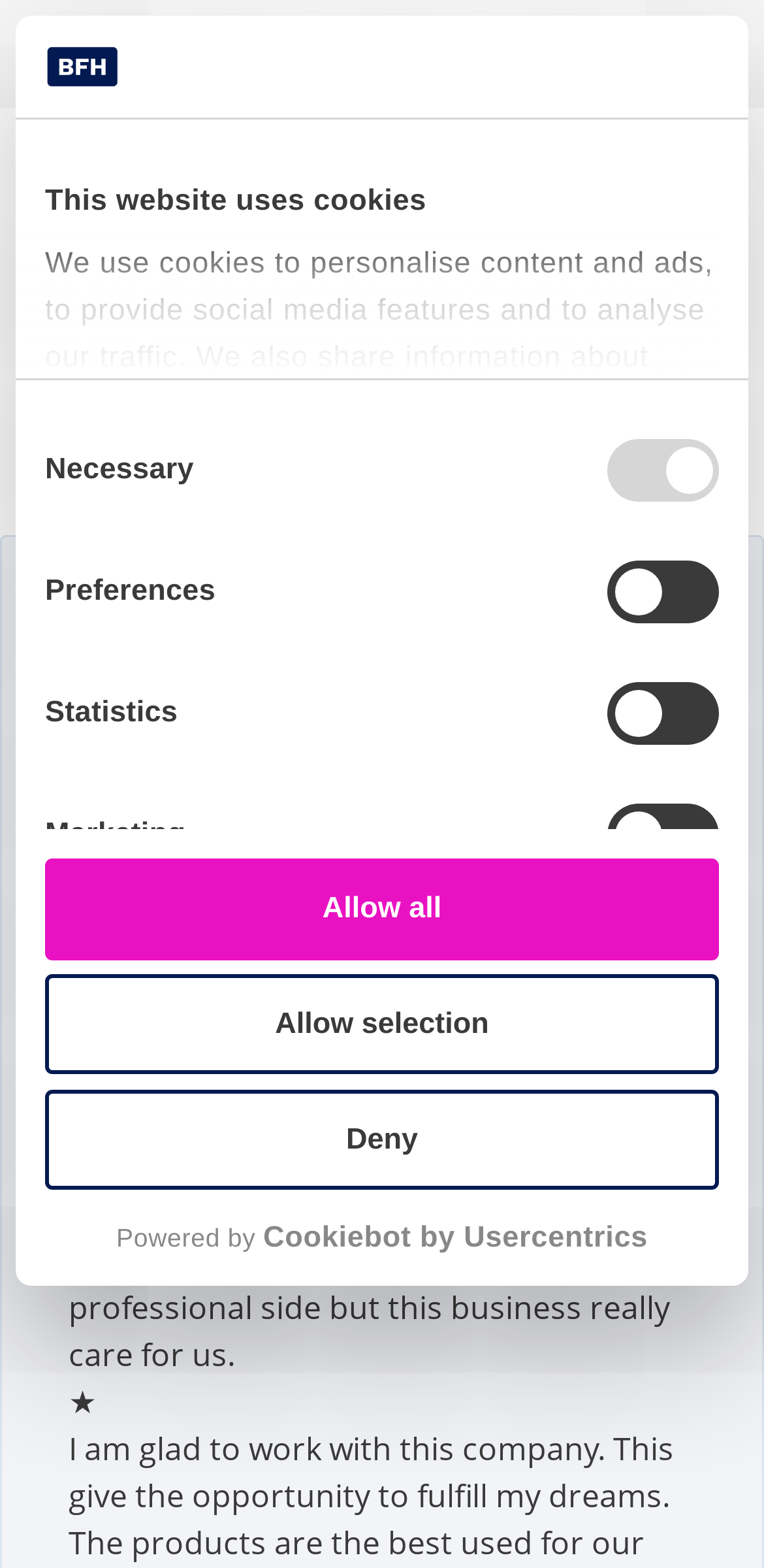Determine the bounding box coordinates of the area to click in order to meet this instruction: "Post a comment".

None